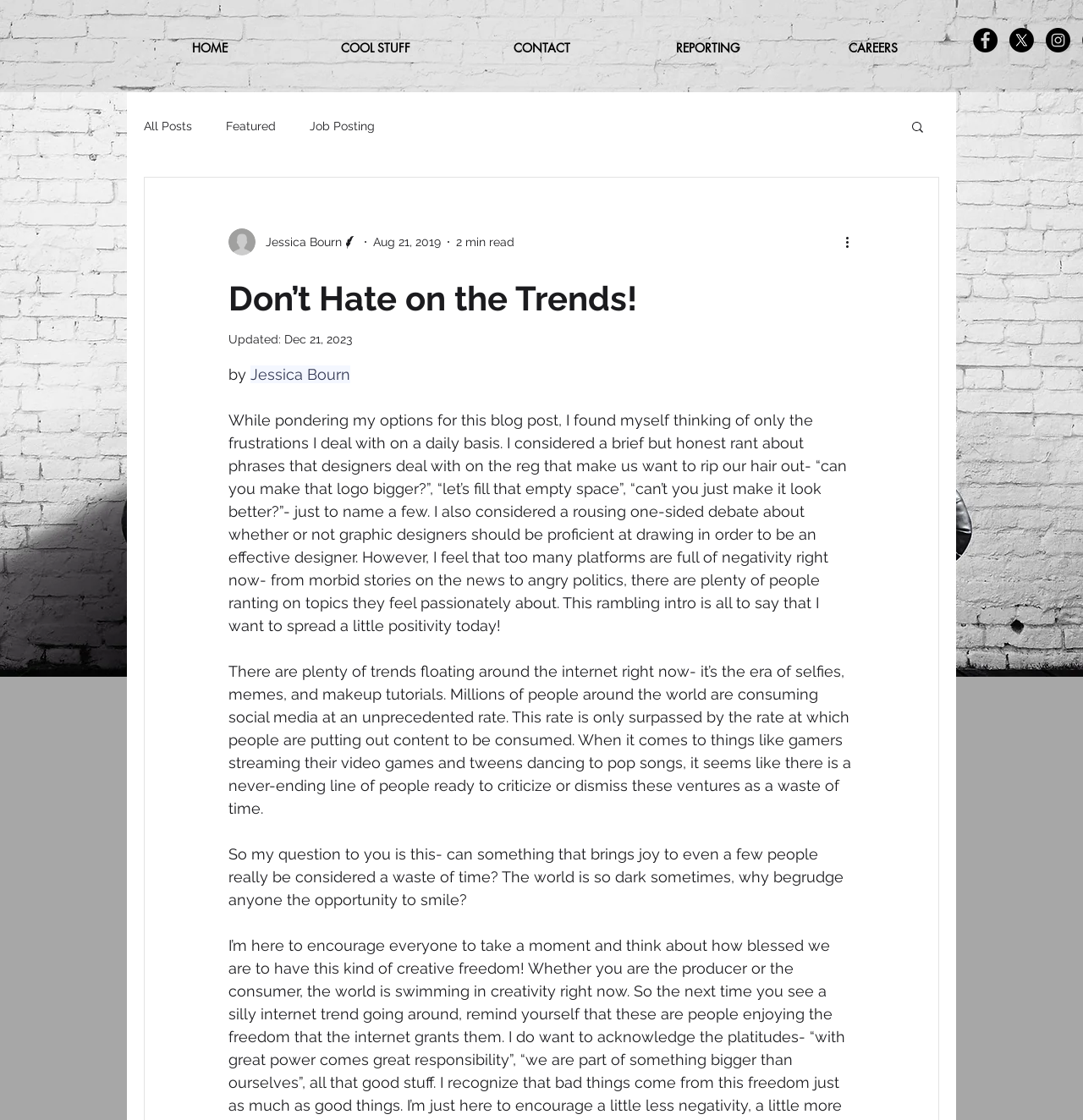Identify the bounding box coordinates for the element you need to click to achieve the following task: "View the CONTACT page". Provide the bounding box coordinates as four float numbers between 0 and 1, in the form [left, top, right, bottom].

[0.423, 0.025, 0.577, 0.061]